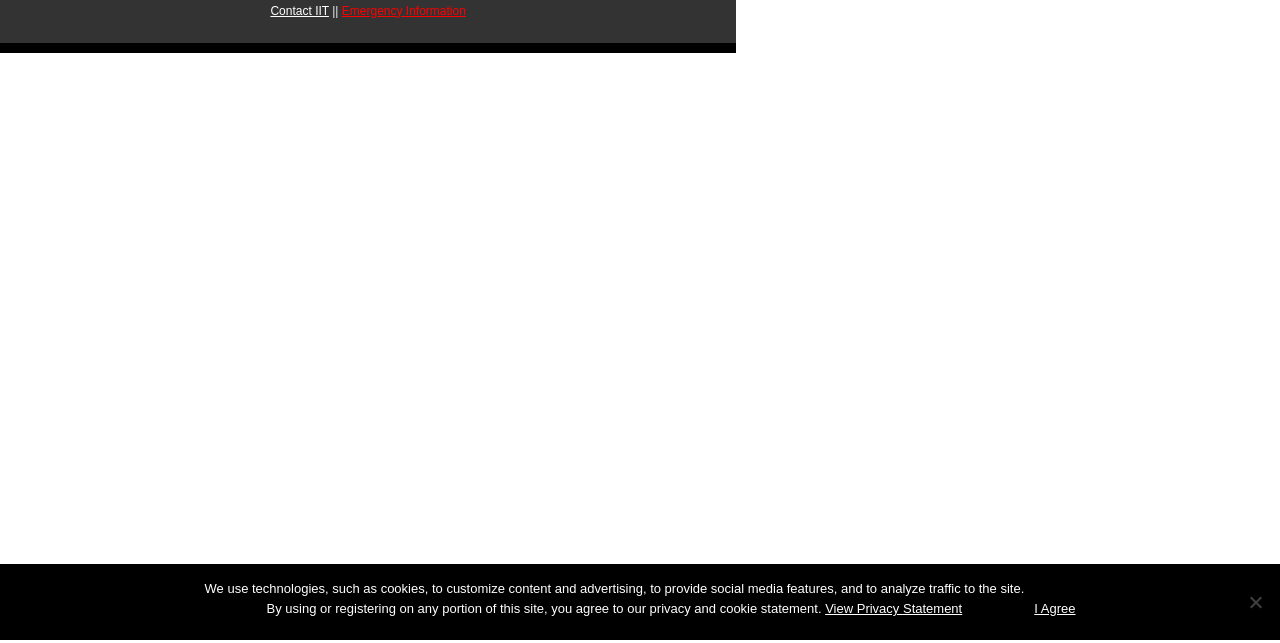Find and provide the bounding box coordinates for the UI element described here: "Contact IIT". The coordinates should be given as four float numbers between 0 and 1: [left, top, right, bottom].

[0.211, 0.006, 0.257, 0.028]